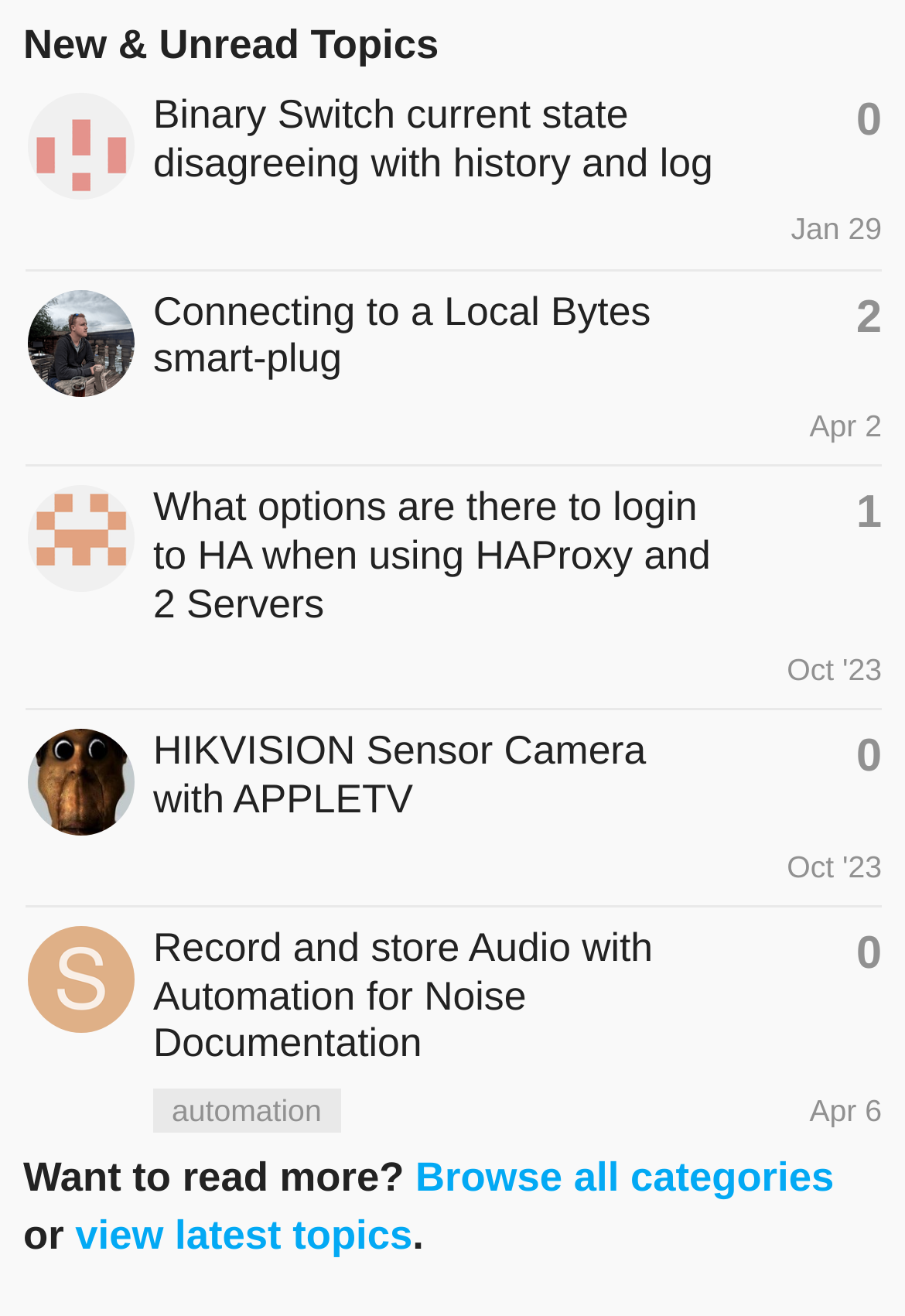How many replies does the second topic have?
Respond to the question with a well-detailed and thorough answer.

I found the number of replies for the second topic by looking at the generic element within the second gridcell element, which says 'This topic has 2 replies'.